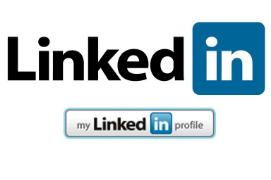Please provide a comprehensive answer to the question below using the information from the image: What is the purpose of LinkedIn?

The caption describes LinkedIn as a platform that connects individuals with potential employers, colleagues, and professional resources, indicating that its primary purpose is to facilitate professional networking and career growth.